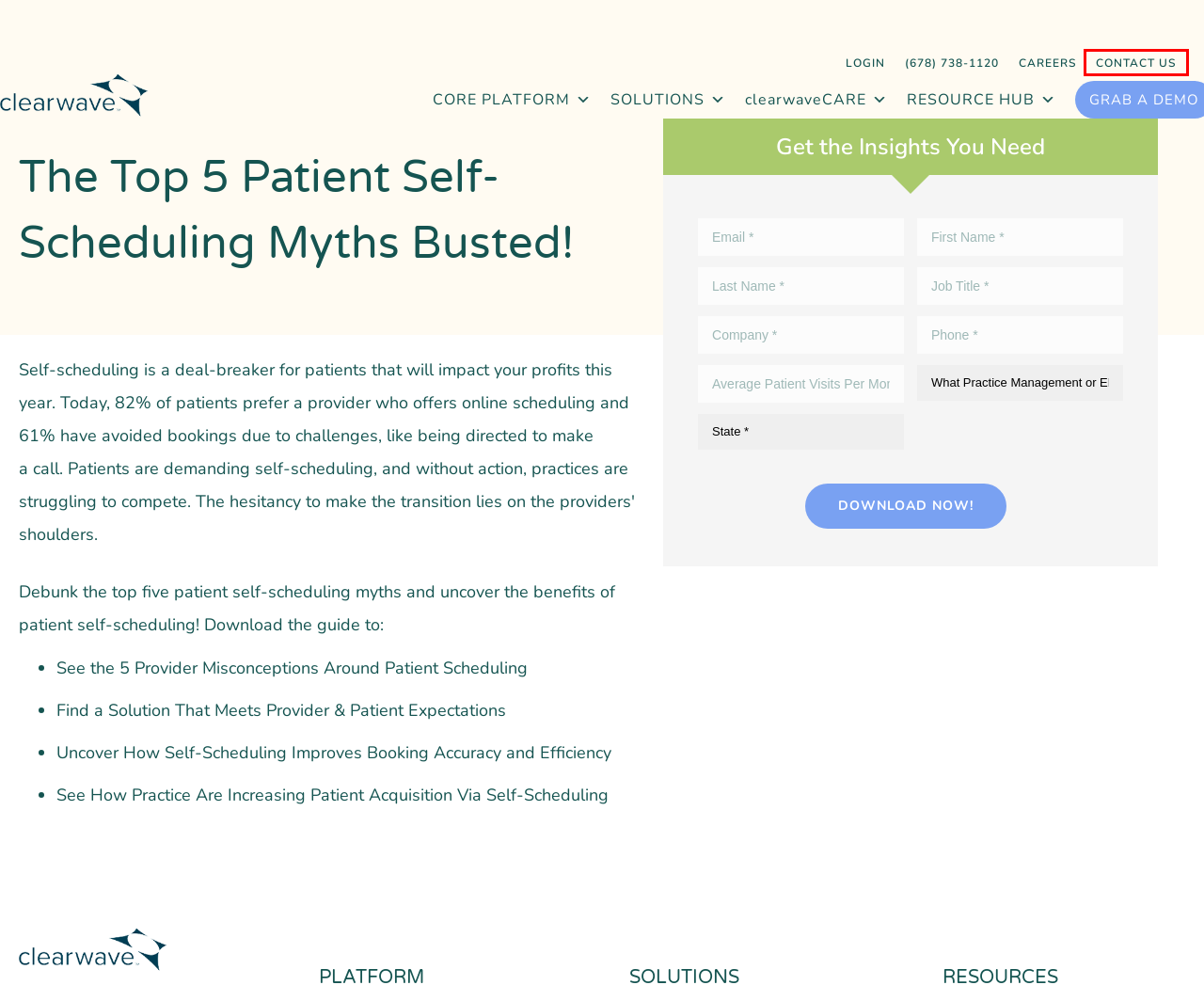You have a screenshot showing a webpage with a red bounding box around a UI element. Choose the webpage description that best matches the new page after clicking the highlighted element. Here are the options:
A. FQHC Patient Engagement Platform | Clearwave Inc
B. Contact Us - Clearwave
C. clearwaveCARE | Stronger Together | Clearwave, Inc.
D. Careers at Clearwave - Clearwave
E. #1 Patient Revenue Platform™ | Patient Check-In Software | Clearwave
F. Connection denied by Geolocation
G. Clearwave Resource Hub | Clearwave Inc
H. Cardiology Patient Engagement Platform | Clearwave Inc.

B